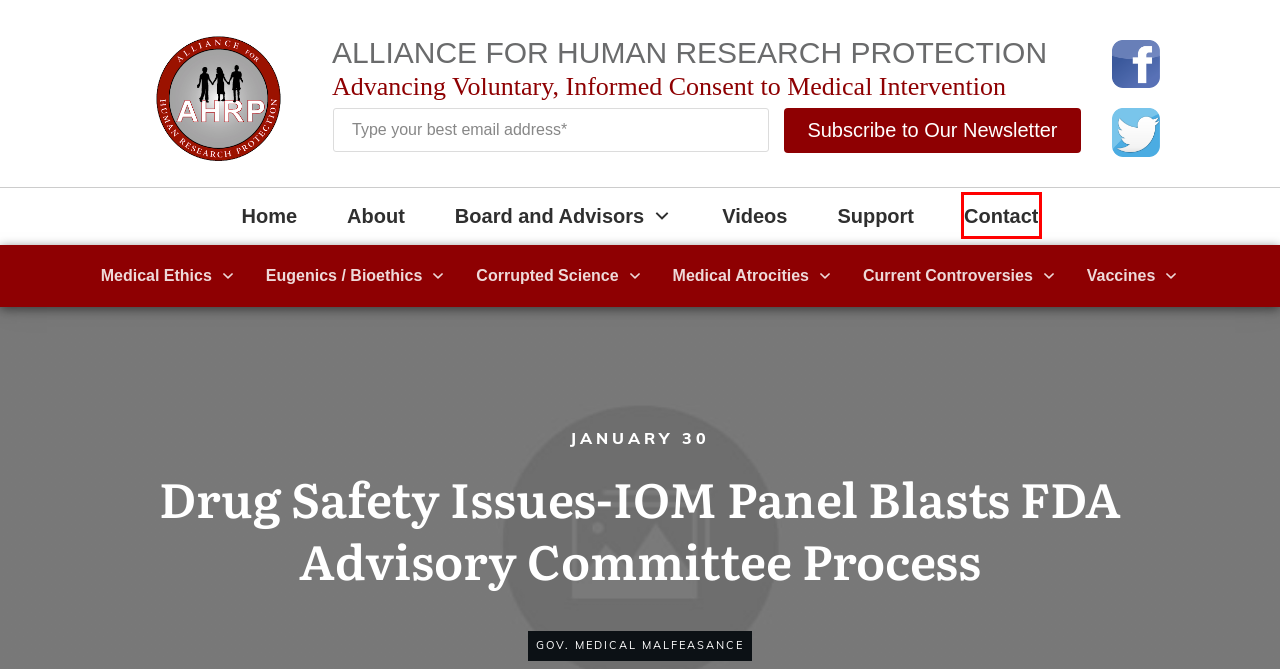Look at the screenshot of a webpage with a red bounding box and select the webpage description that best corresponds to the new page after clicking the element in the red box. Here are the options:
A. Contact – Alliance for Human Research Protection
B. Vaccine Controversies – Alliance for Human Research Protection
C. Medical Research Ethics – Alliance for Human Research Protection
D. Corrupted Science – Alliance for Human Research Protection
E. About the Alliance for Human Research Protection – Alliance for Human Research Protection
F. Support the Alliance for Human Research Protection – Alliance for Human Research Protection
G. Scientific integrity: ?Truth? versus method – Alliance for Human Research Protection
H. Current Controversies – Alliance for Human Research Protection

A